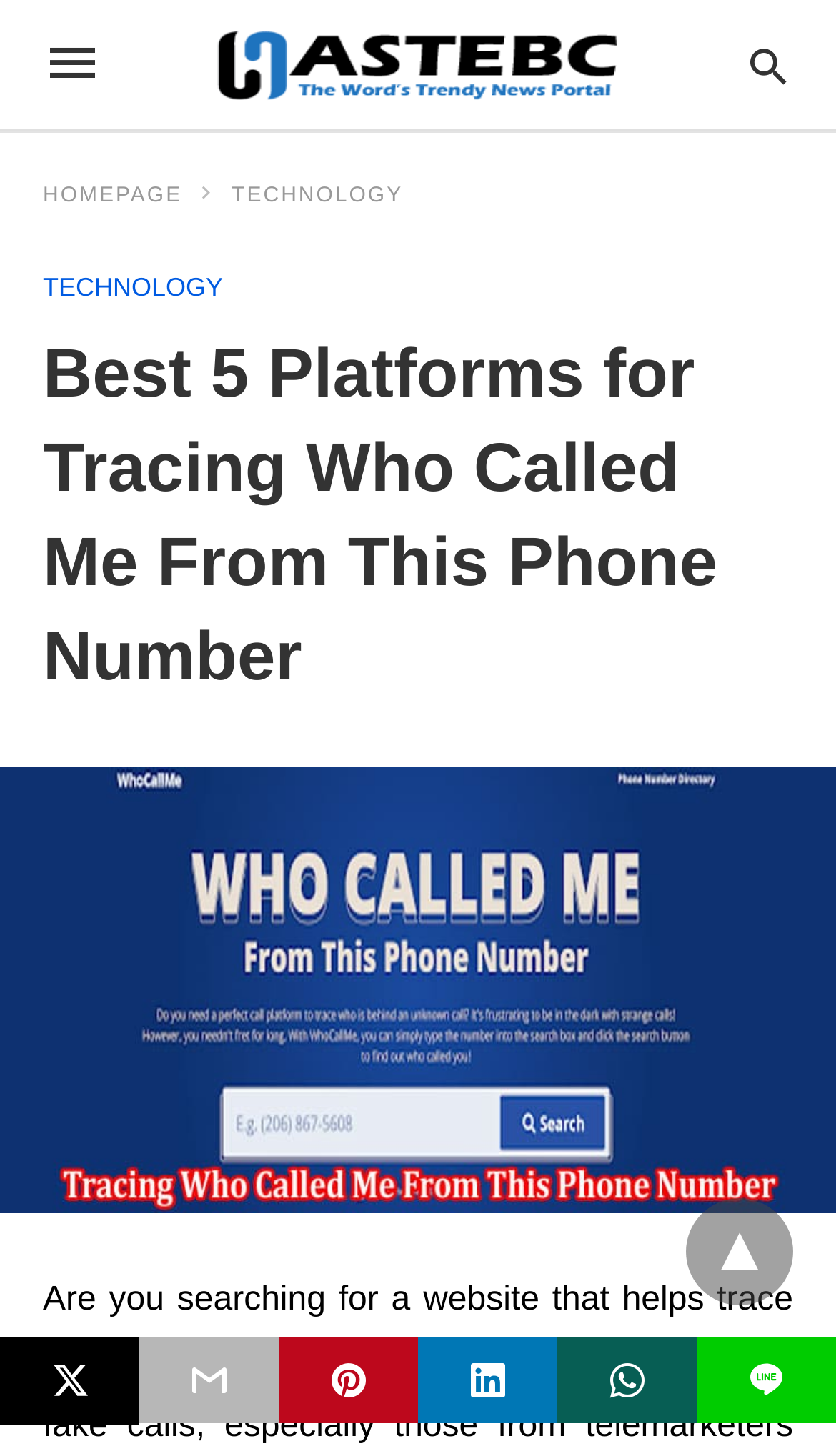Please find the bounding box coordinates of the element's region to be clicked to carry out this instruction: "Go to technology page".

[0.277, 0.127, 0.482, 0.143]